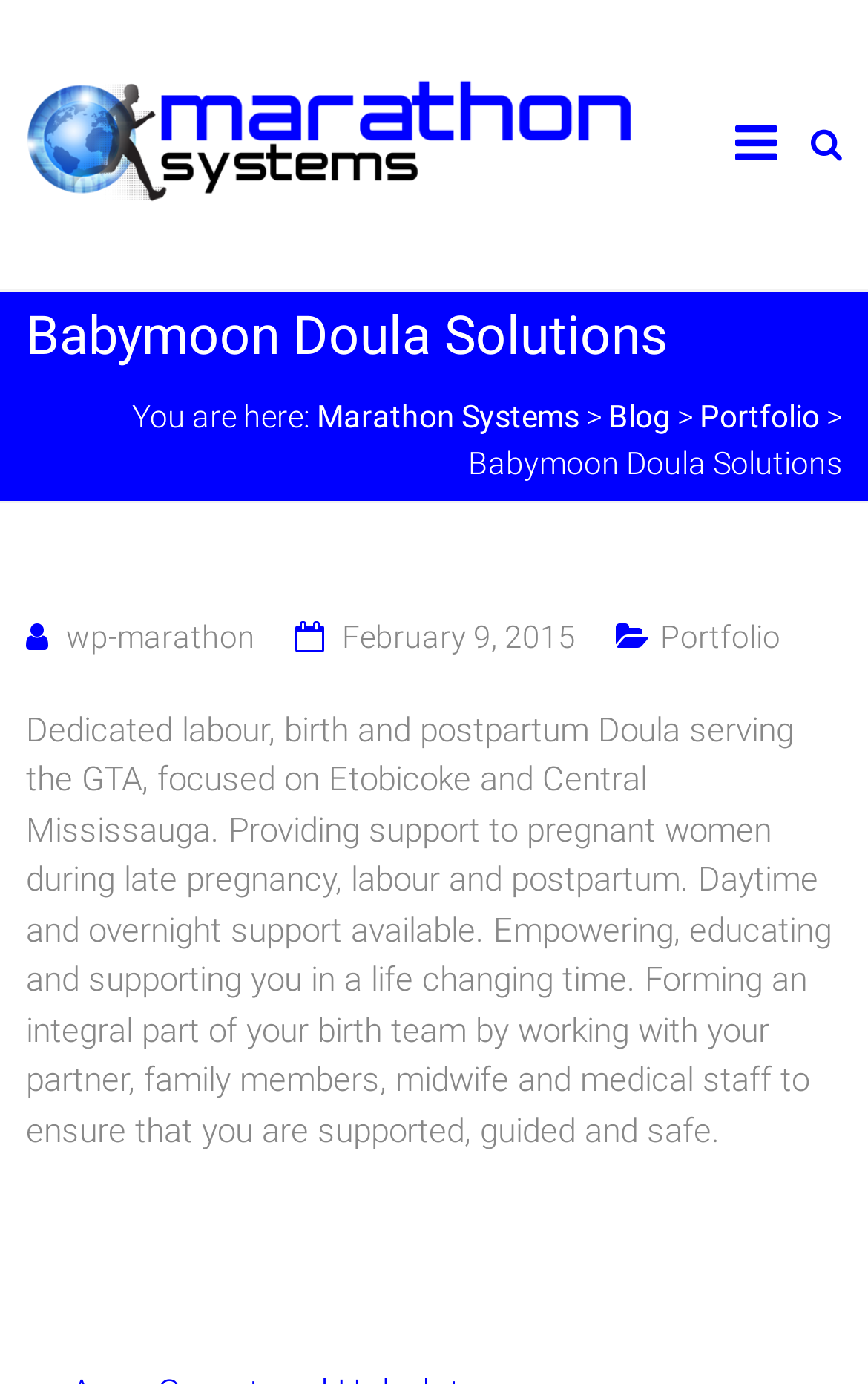What is the name of the Doula service?
Based on the image, provide a one-word or brief-phrase response.

Babymoon Doula Solutions